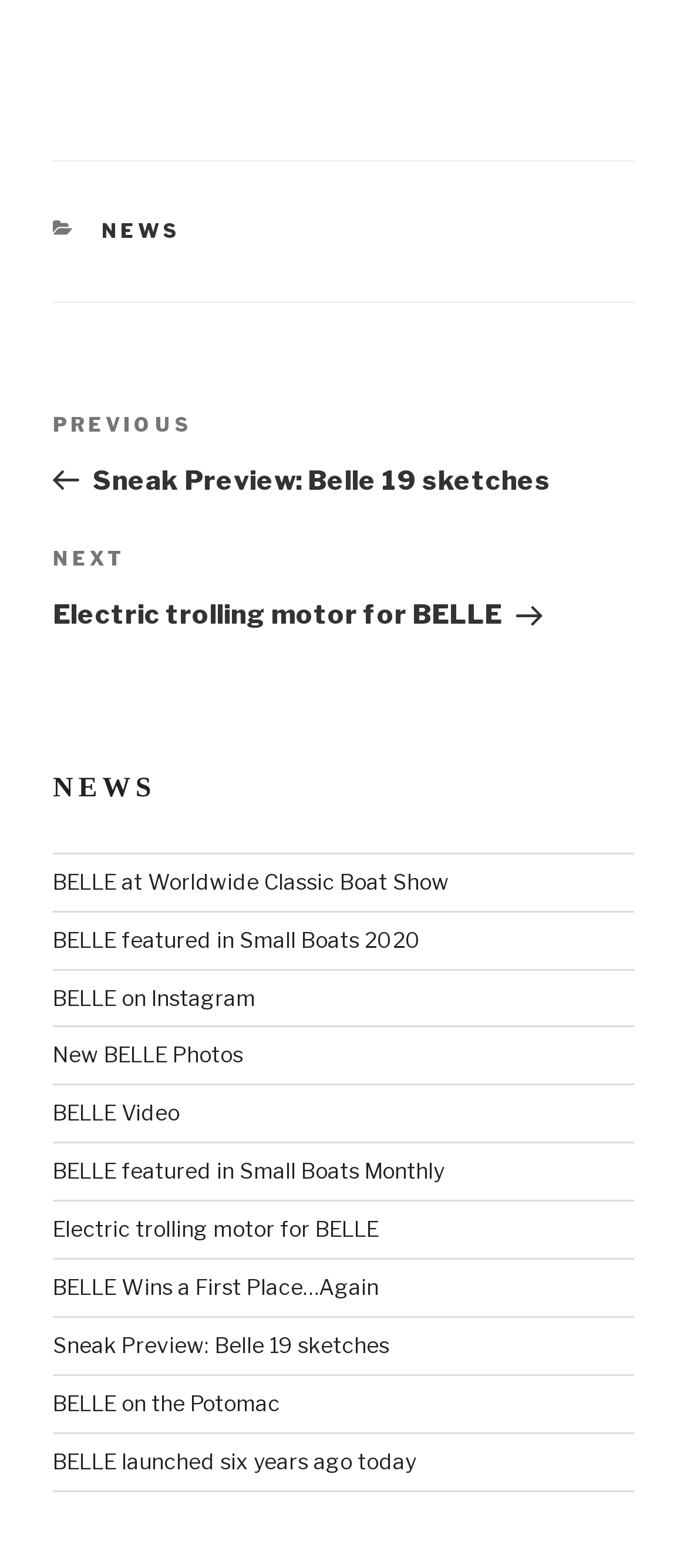Please determine the bounding box coordinates of the element's region to click in order to carry out the following instruction: "check out BELLE on Instagram". The coordinates should be four float numbers between 0 and 1, i.e., [left, top, right, bottom].

[0.077, 0.628, 0.372, 0.644]